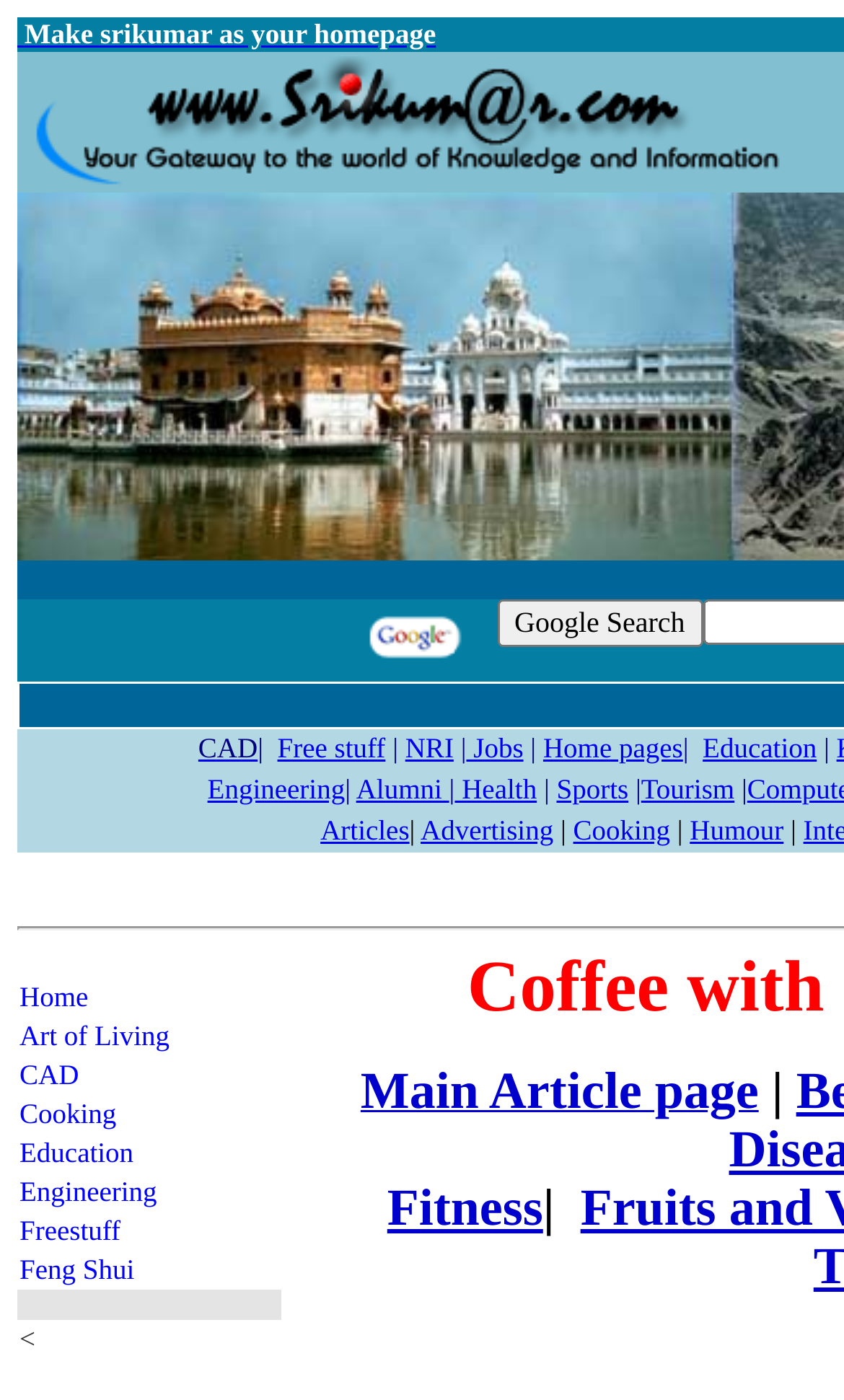Please provide the bounding box coordinate of the region that matches the element description: Main Article page. Coordinates should be in the format (top-left x, top-left y, bottom-right x, bottom-right y) and all values should be between 0 and 1.

[0.427, 0.771, 0.899, 0.798]